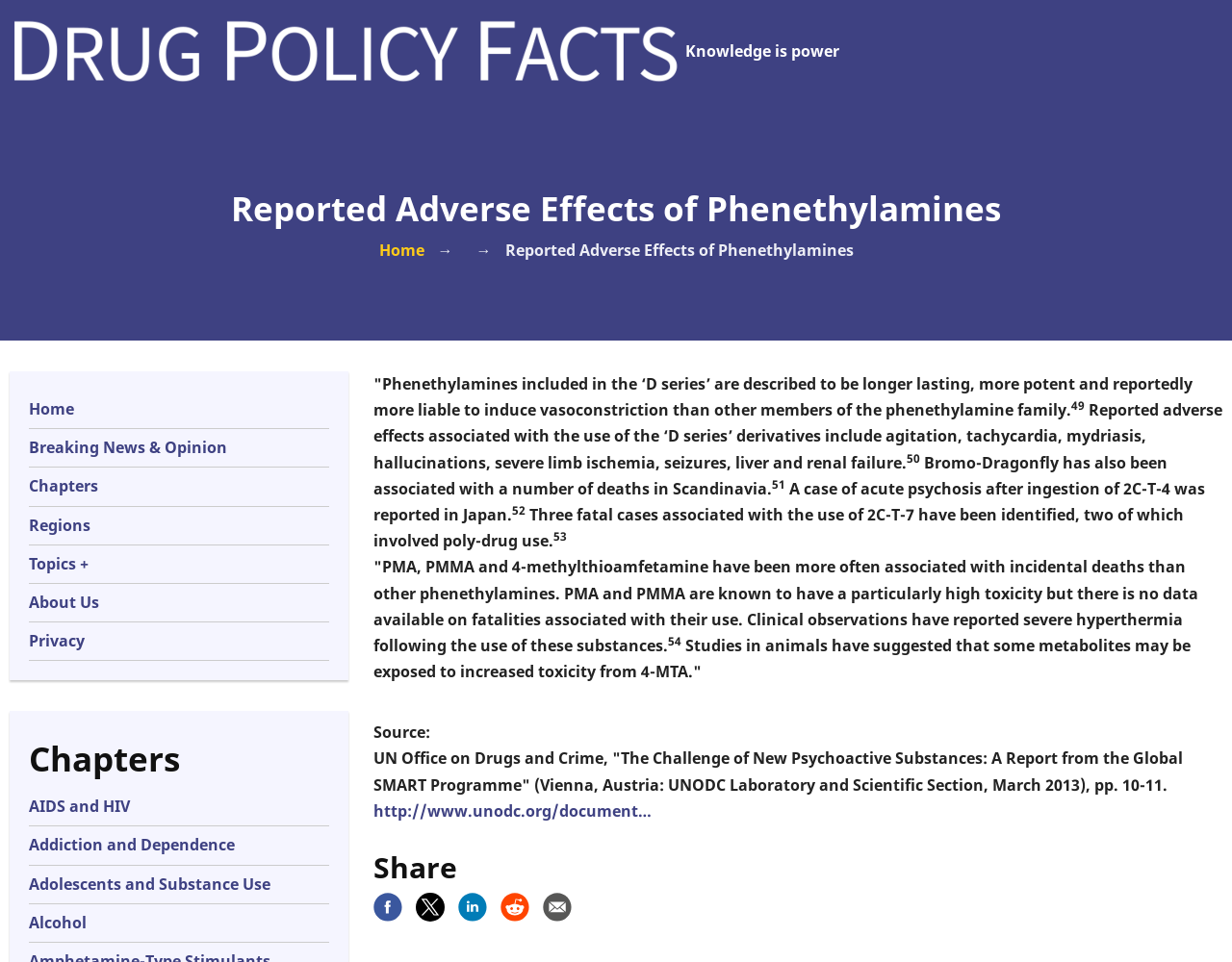What is the main topic of this webpage?
Look at the image and answer the question using a single word or phrase.

Phenethylamines